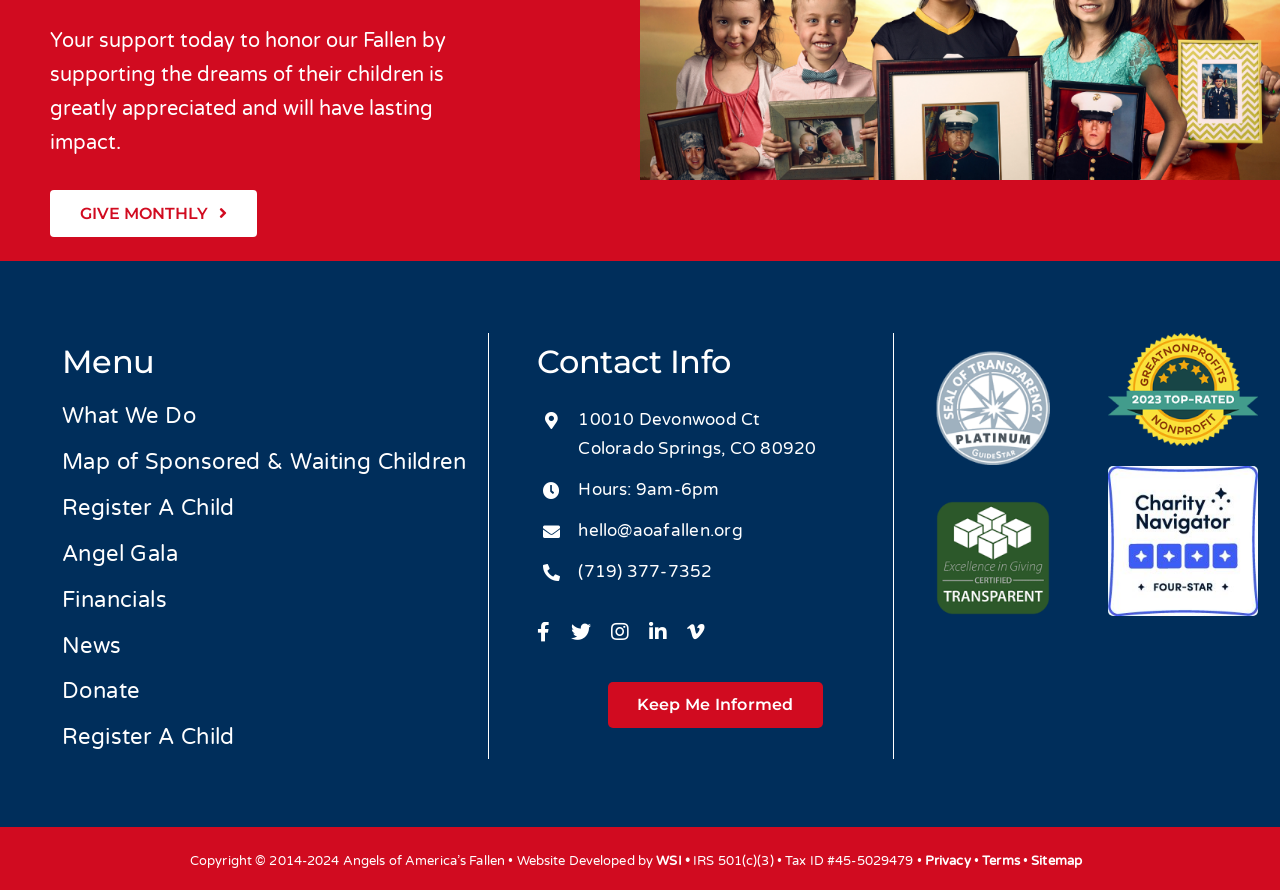How many links are there in the navigation menu?
We need a detailed and meticulous answer to the question.

I counted the links in the navigation menu by looking at the menu items, and I found 9 links: What We Do, Map of Sponsored & Waiting Children, Register A Child, Angel Gala, Financials, News, Donate, and Register A Child again.